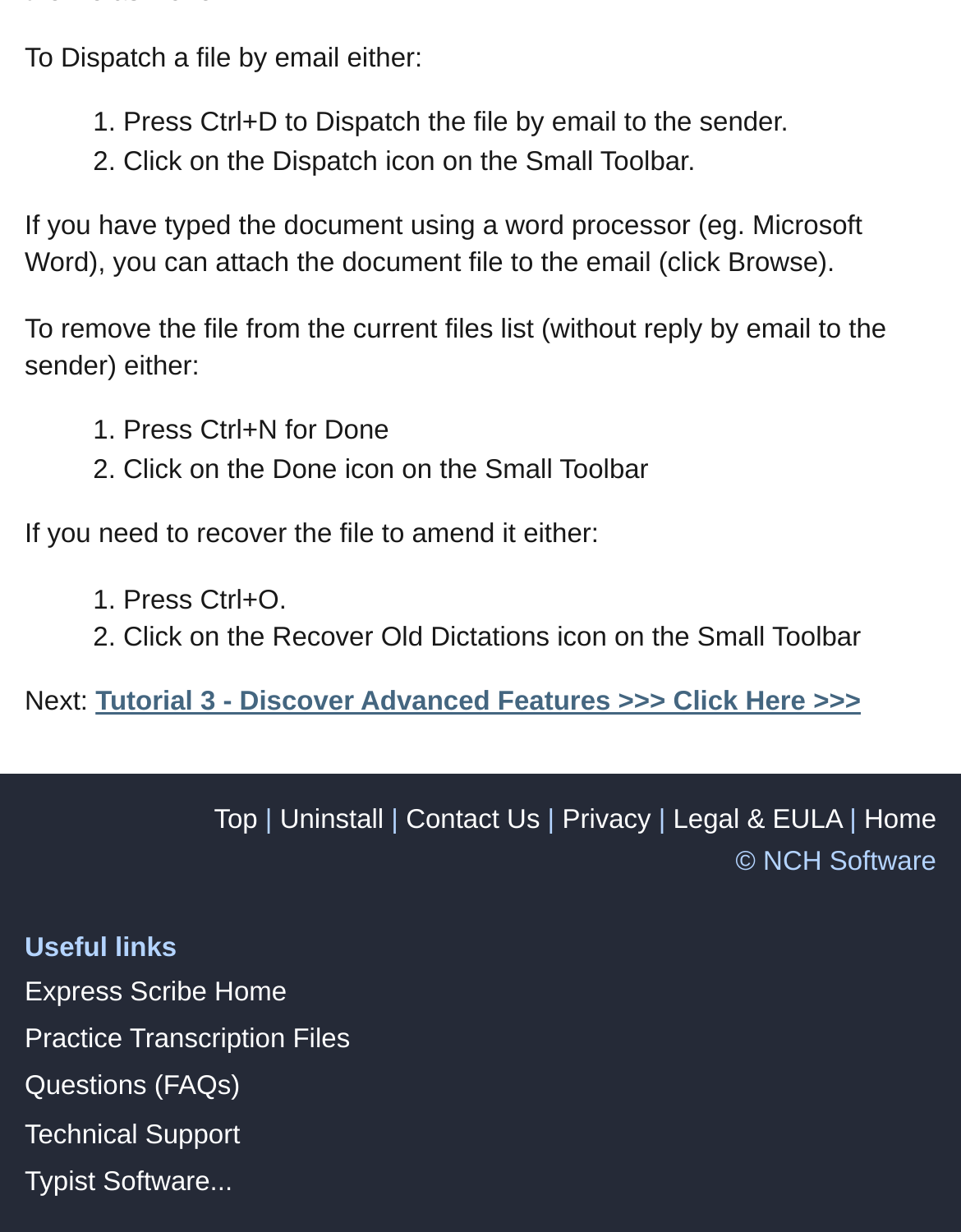Based on what you see in the screenshot, provide a thorough answer to this question: What are the ways to dispatch a file by email?

According to the webpage, there are two ways to dispatch a file by email: pressing Ctrl+D or clicking on the Dispatch icon on the Small Toolbar.